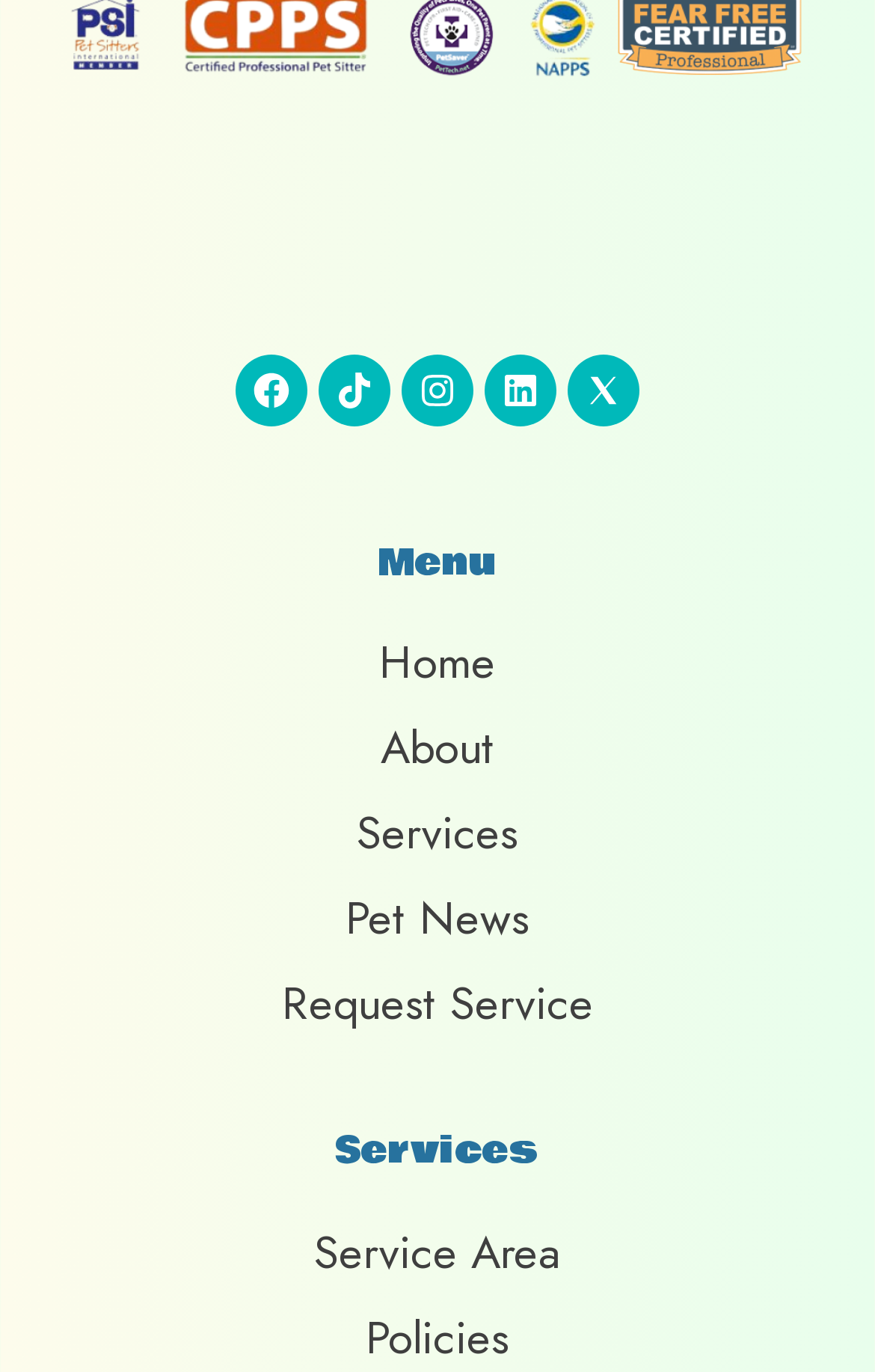How many services are listed?
Refer to the image and give a detailed answer to the question.

In the services section of the webpage, I can count six links, which are 'Home', 'About', 'Services', 'Pet News', 'Request Service', and 'Service Area', indicating that there are six services listed.